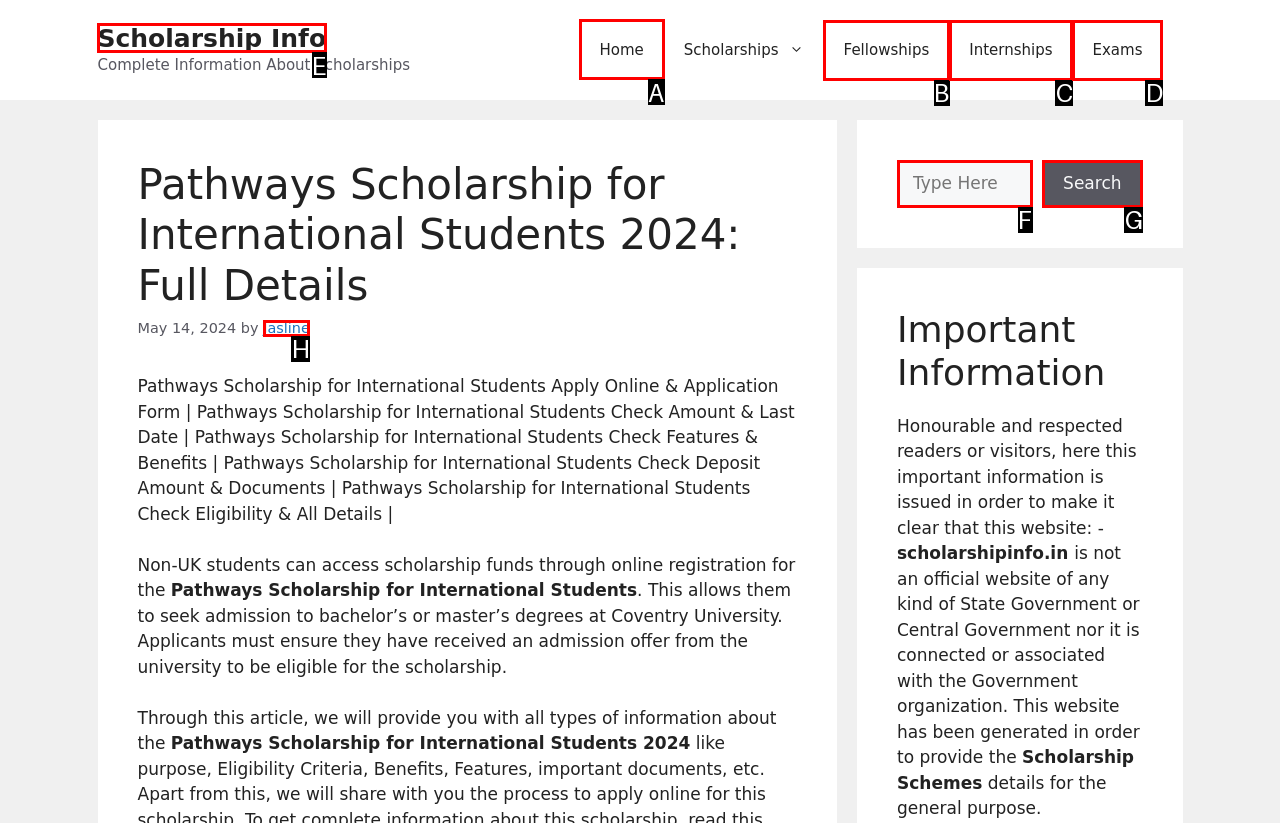Indicate the HTML element that should be clicked to perform the task: Click on the 'Home' link Reply with the letter corresponding to the chosen option.

A